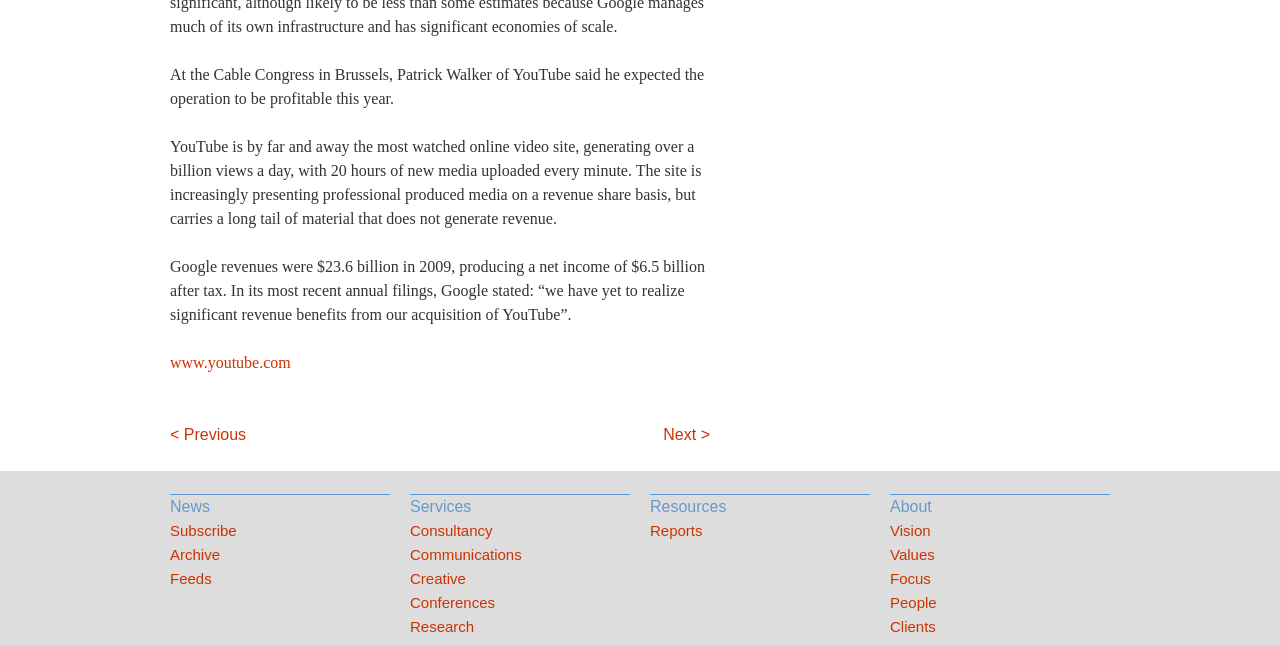Determine the bounding box coordinates for the HTML element mentioned in the following description: "0121 651 1235". The coordinates should be a list of four floats ranging from 0 to 1, represented as [left, top, right, bottom].

None